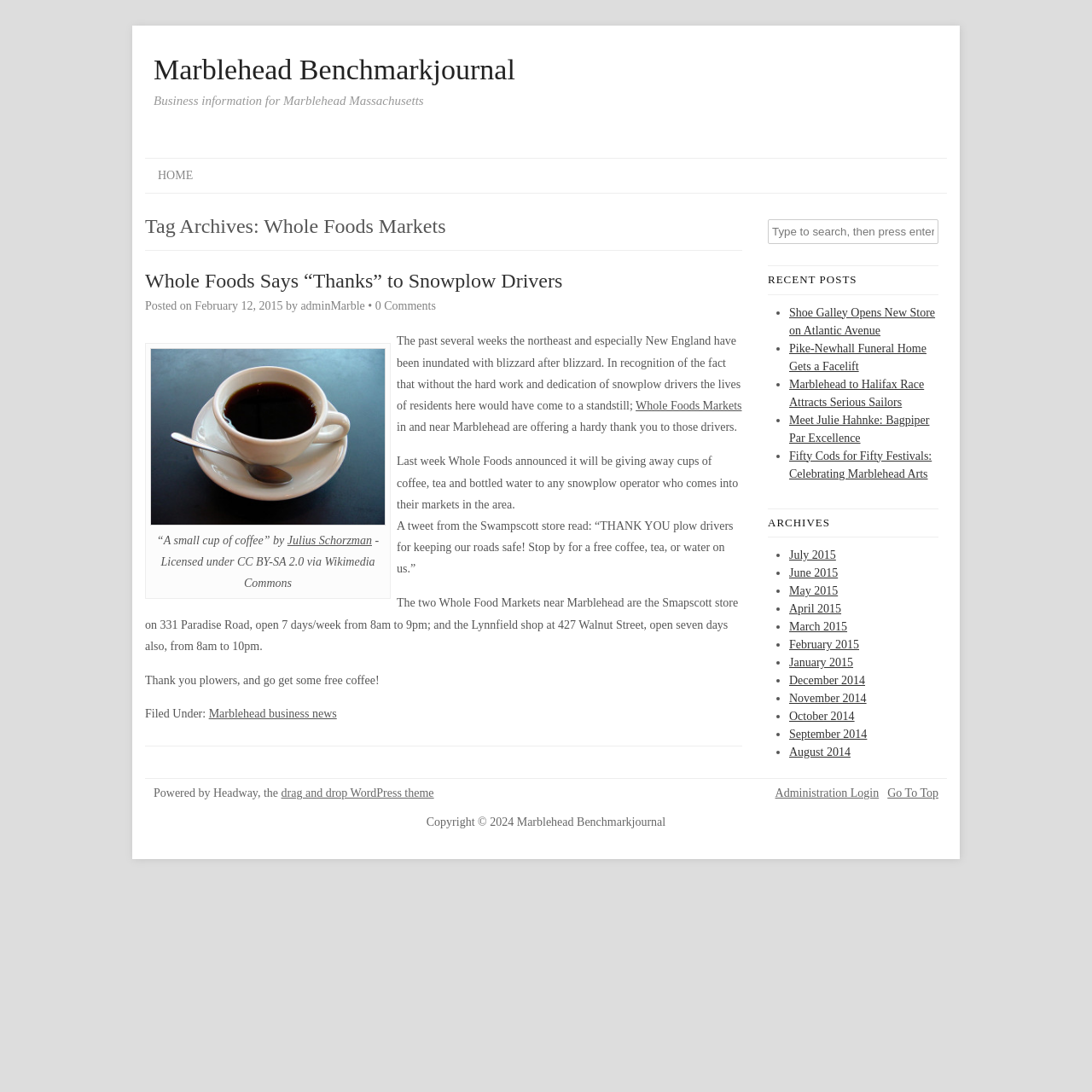Please identify the bounding box coordinates of the clickable element to fulfill the following instruction: "Search for something". The coordinates should be four float numbers between 0 and 1, i.e., [left, top, right, bottom].

[0.703, 0.201, 0.859, 0.223]